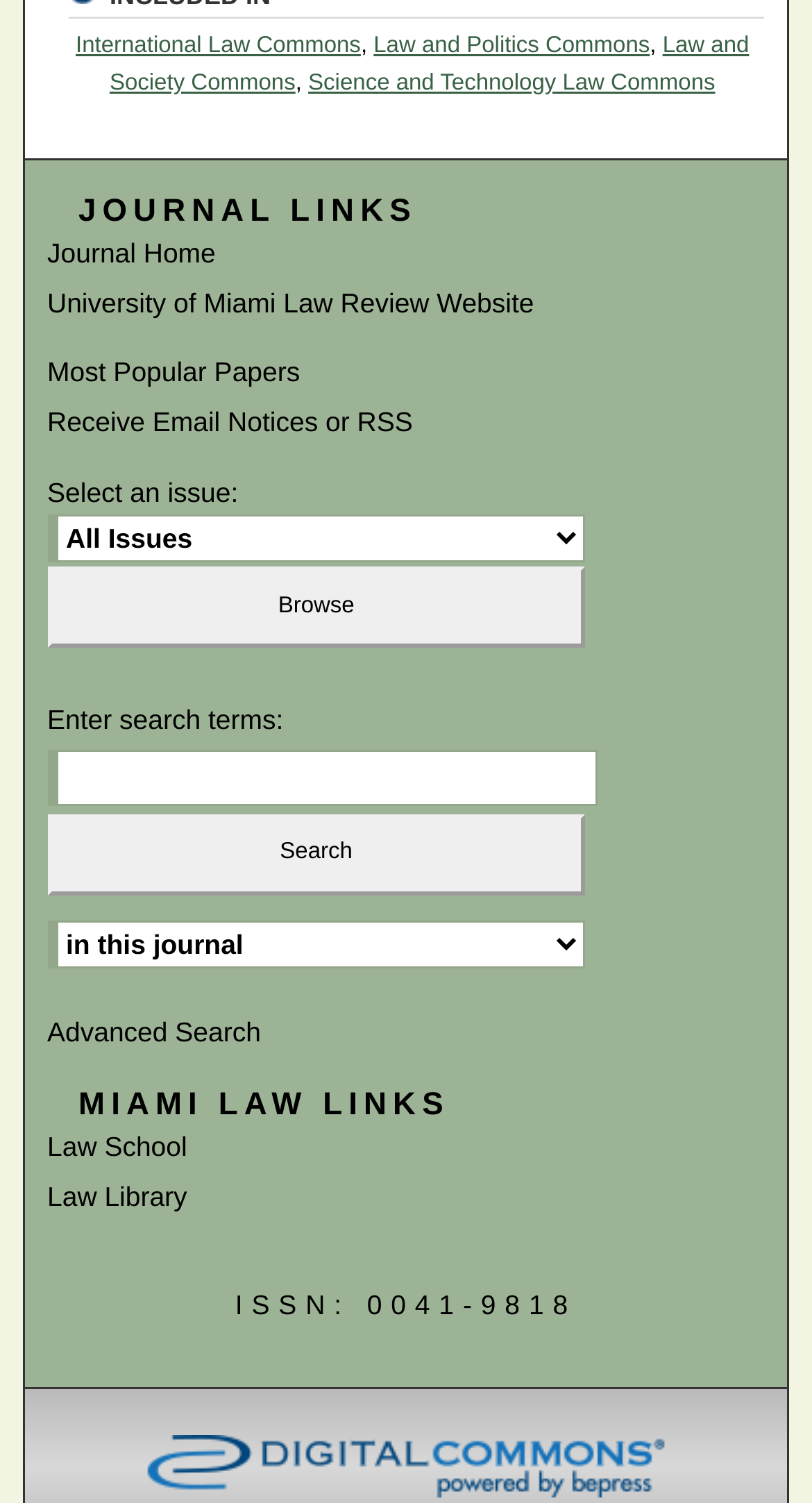Answer briefly with one word or phrase:
What is the name of the law review website?

University of Miami Law Review Website